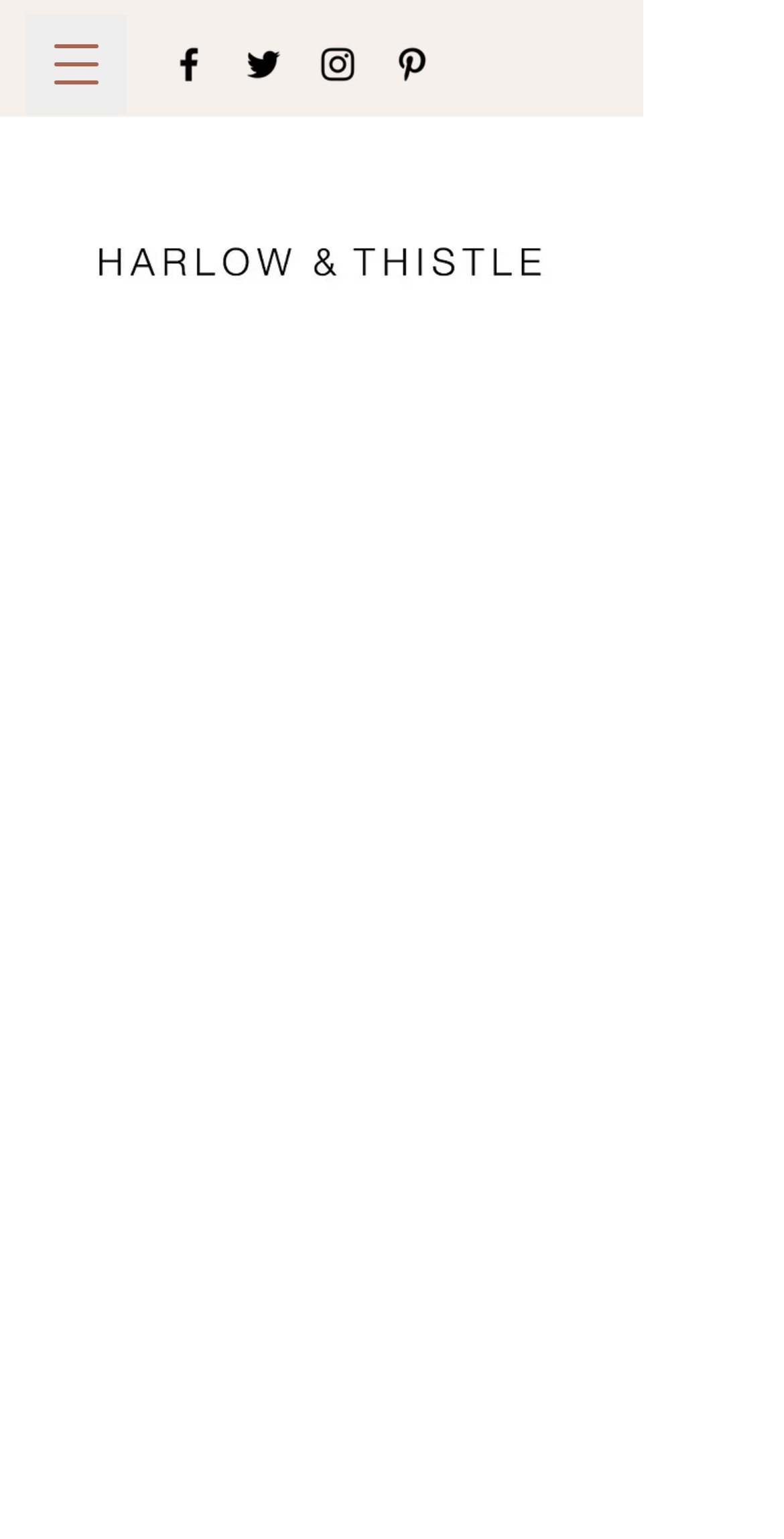What is the purpose of the website?
Using the image, answer in one word or phrase.

Interior design or studio